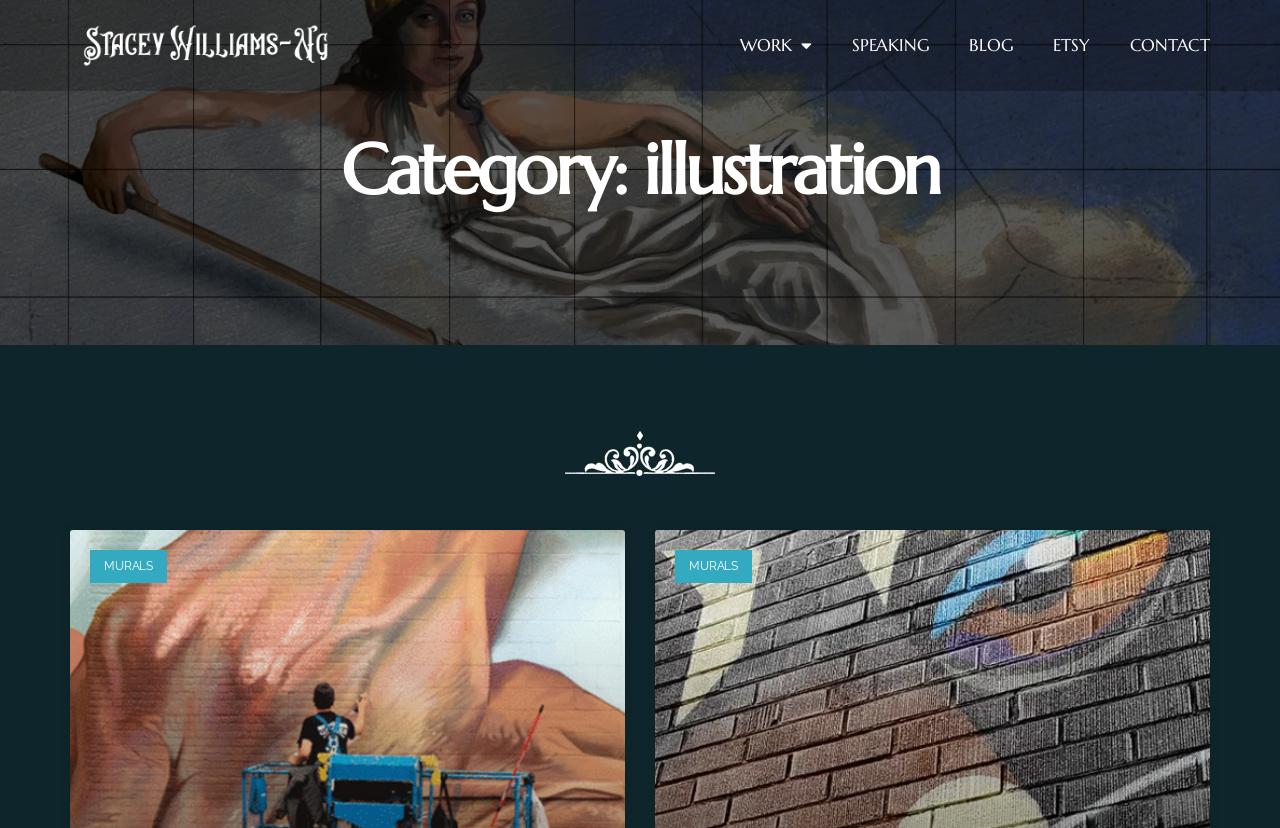What is the category of the current page?
Please craft a detailed and exhaustive response to the question.

I looked at the heading element on the page, which says 'Category: illustration', indicating that the current page is about illustration.